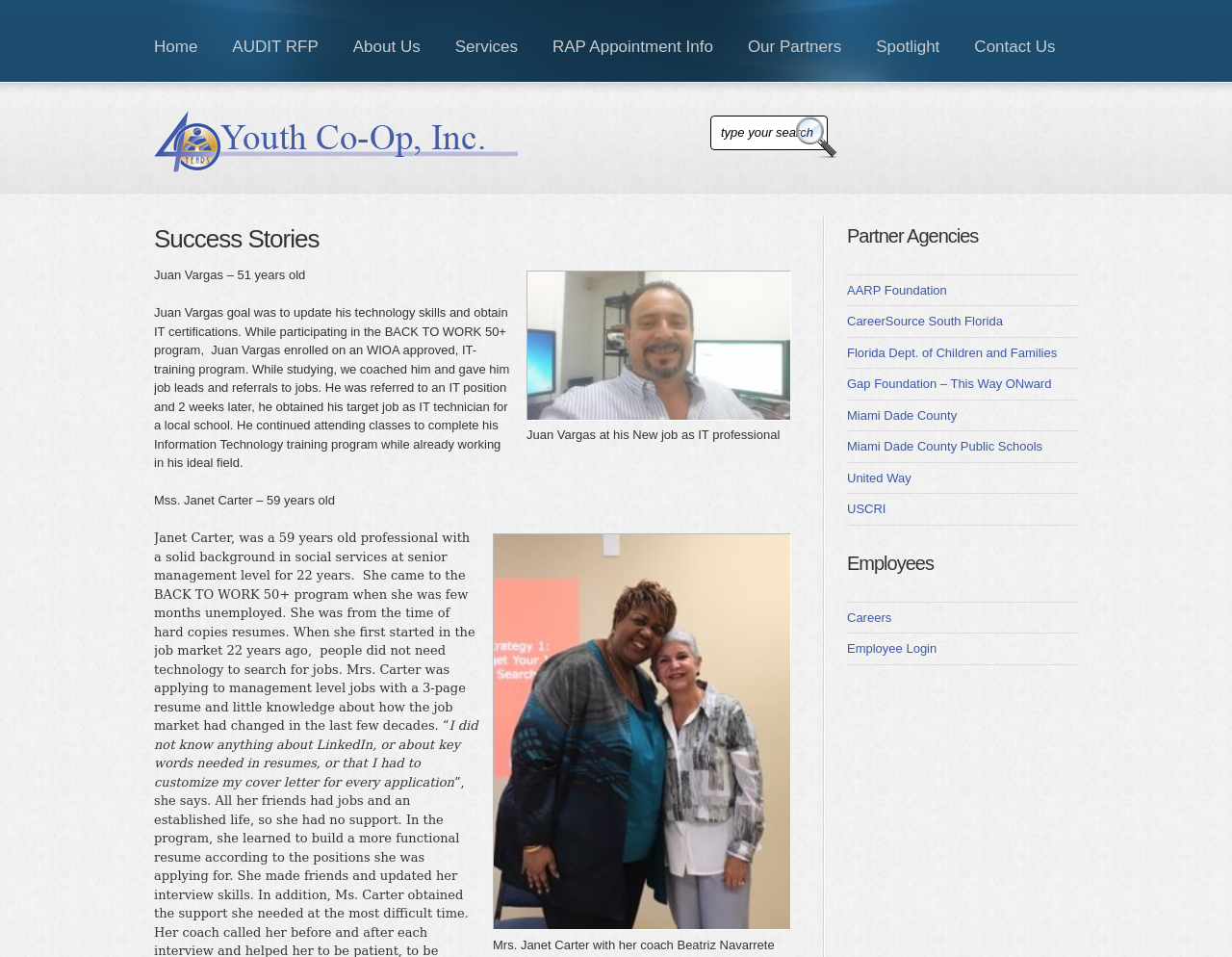Locate the bounding box coordinates of the area that needs to be clicked to fulfill the following instruction: "Contact Us". The coordinates should be in the format of four float numbers between 0 and 1, namely [left, top, right, bottom].

[0.777, 0.0, 0.871, 0.086]